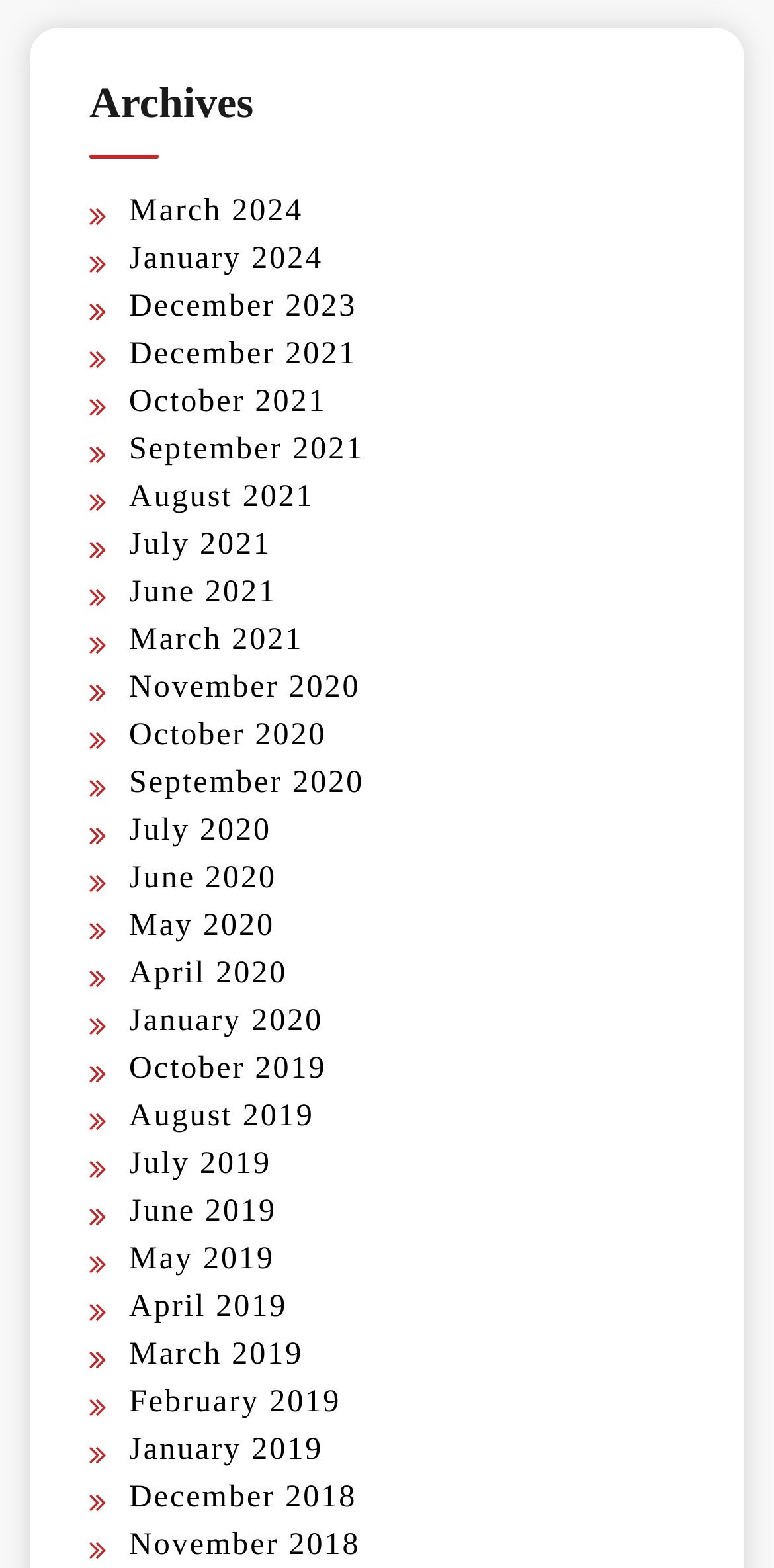Please locate the bounding box coordinates for the element that should be clicked to achieve the following instruction: "View archives for December 2023". Ensure the coordinates are given as four float numbers between 0 and 1, i.e., [left, top, right, bottom].

[0.167, 0.185, 0.461, 0.206]